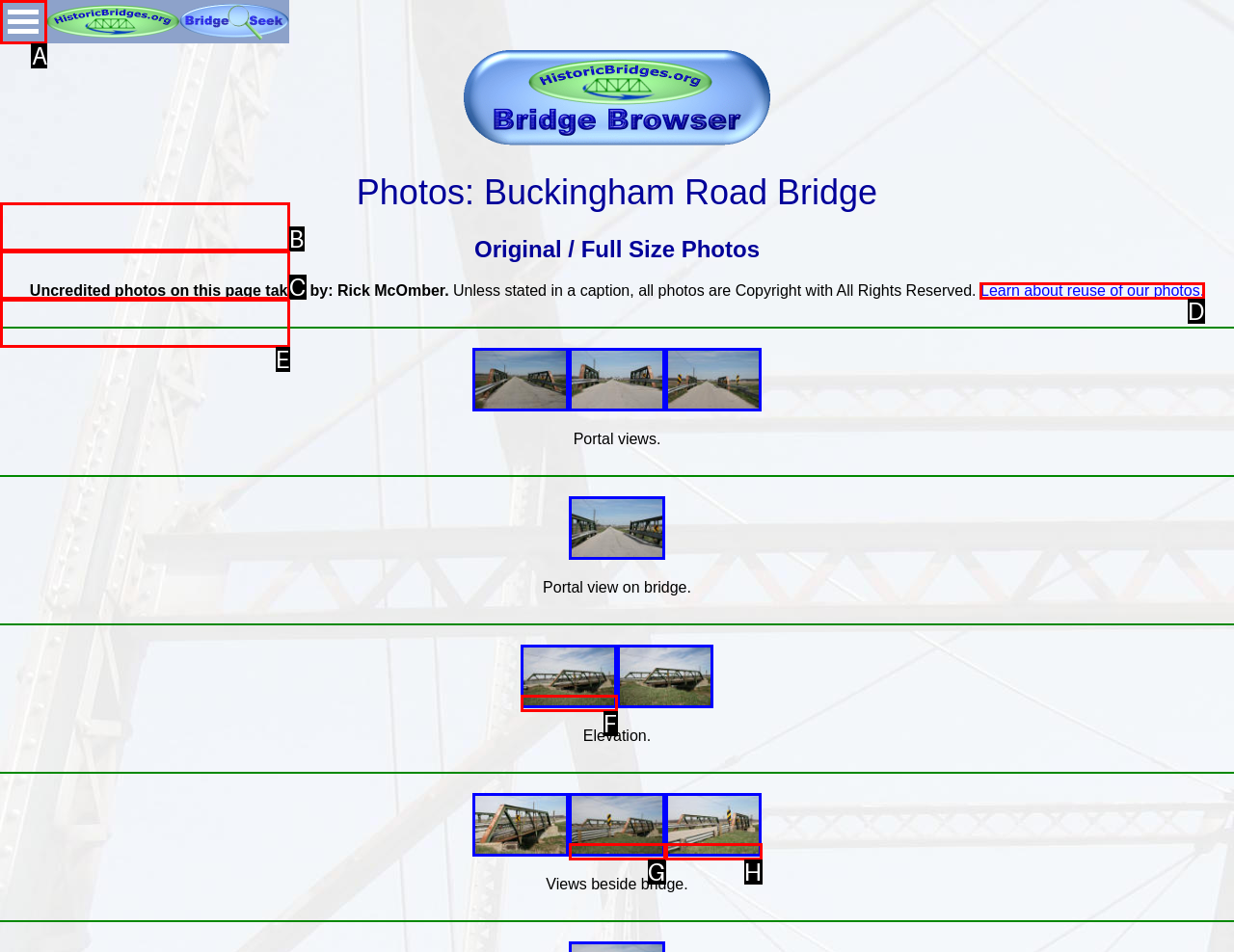Identify the correct UI element to click for this instruction: Open the menu
Respond with the appropriate option's letter from the provided choices directly.

A